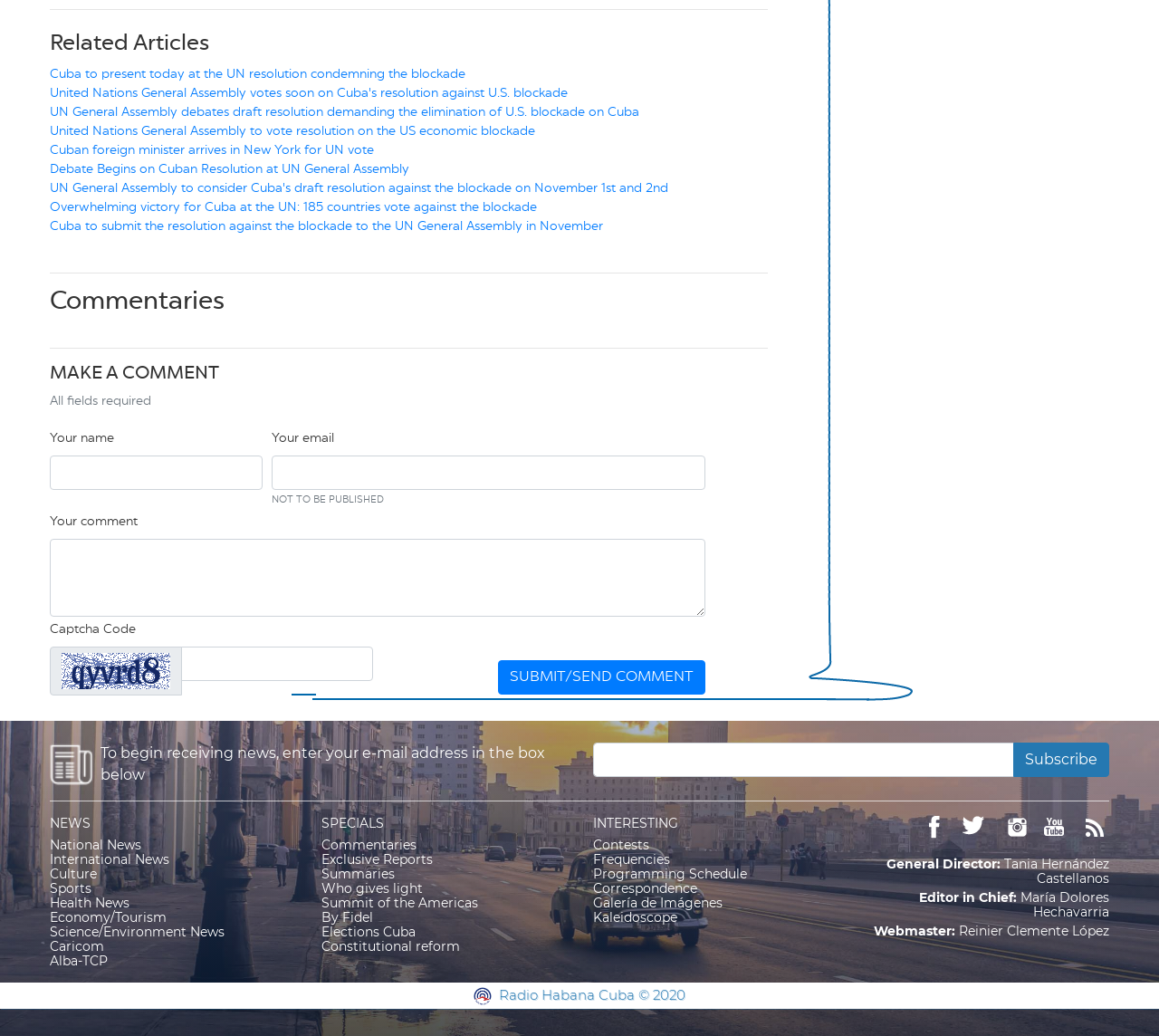Pinpoint the bounding box coordinates of the clickable element needed to complete the instruction: "Submit a comment". The coordinates should be provided as four float numbers between 0 and 1: [left, top, right, bottom].

[0.43, 0.637, 0.609, 0.67]